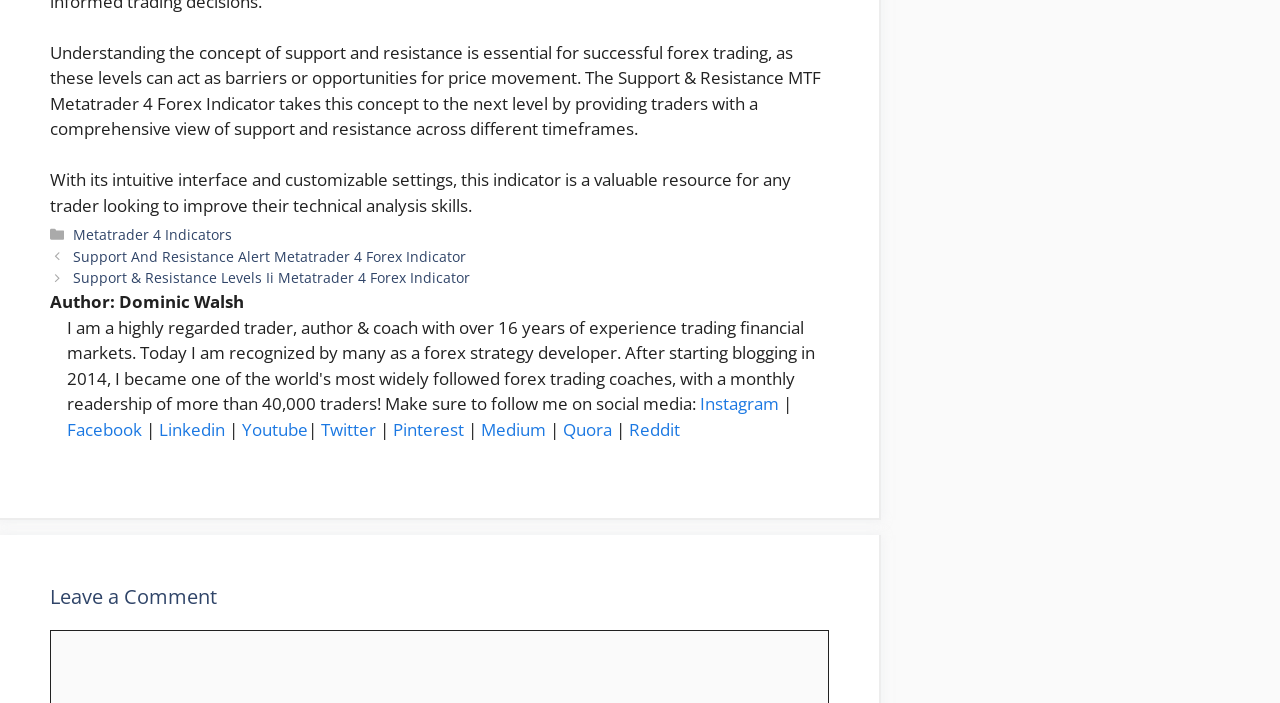Please determine the bounding box coordinates of the area that needs to be clicked to complete this task: 'Click on Leave a Comment'. The coordinates must be four float numbers between 0 and 1, formatted as [left, top, right, bottom].

[0.039, 0.832, 0.648, 0.867]